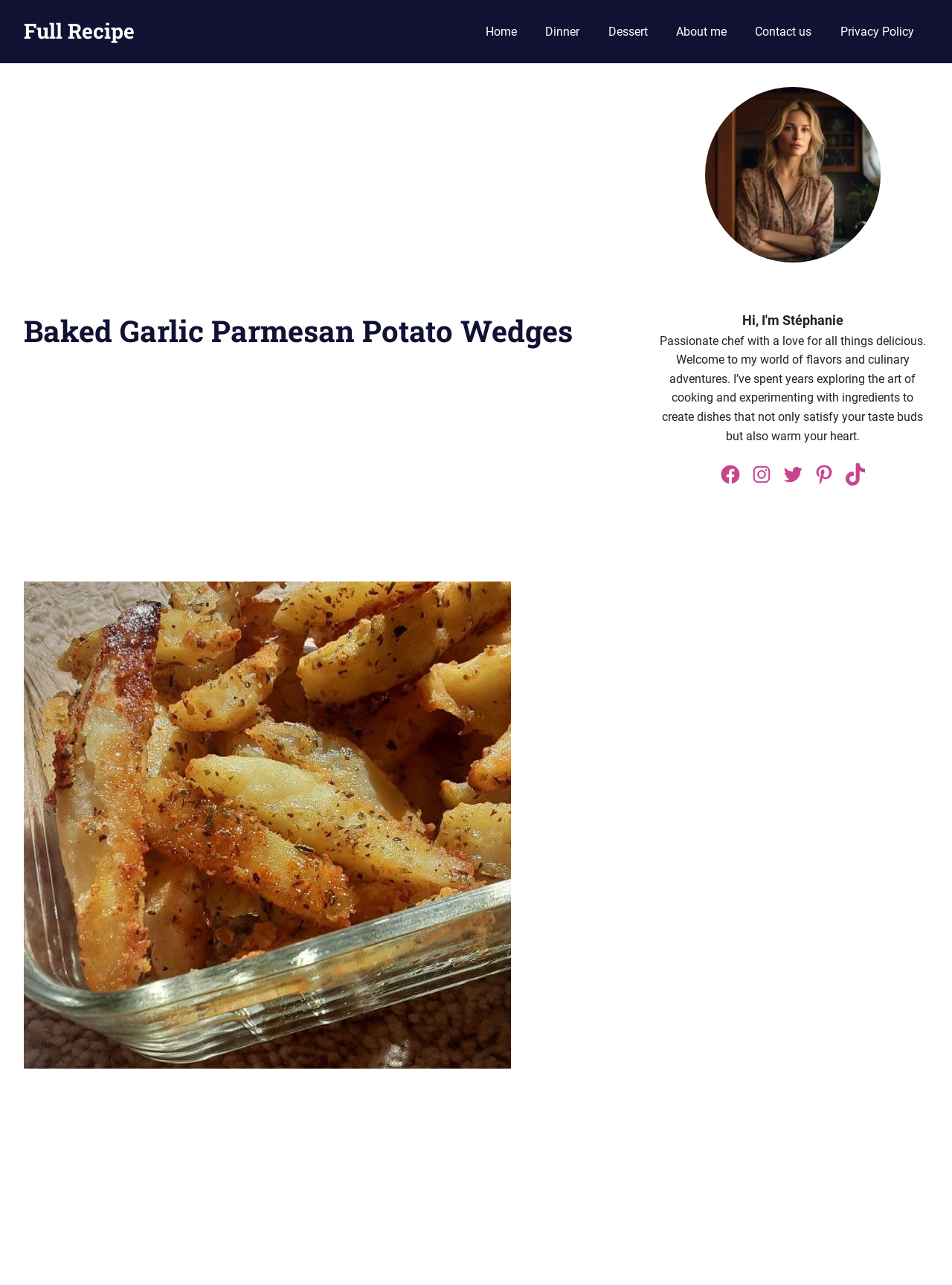Identify the bounding box coordinates necessary to click and complete the given instruction: "View the 'Baked Garlic Parmesan Potato Wedges' recipe".

[0.025, 0.242, 0.602, 0.272]